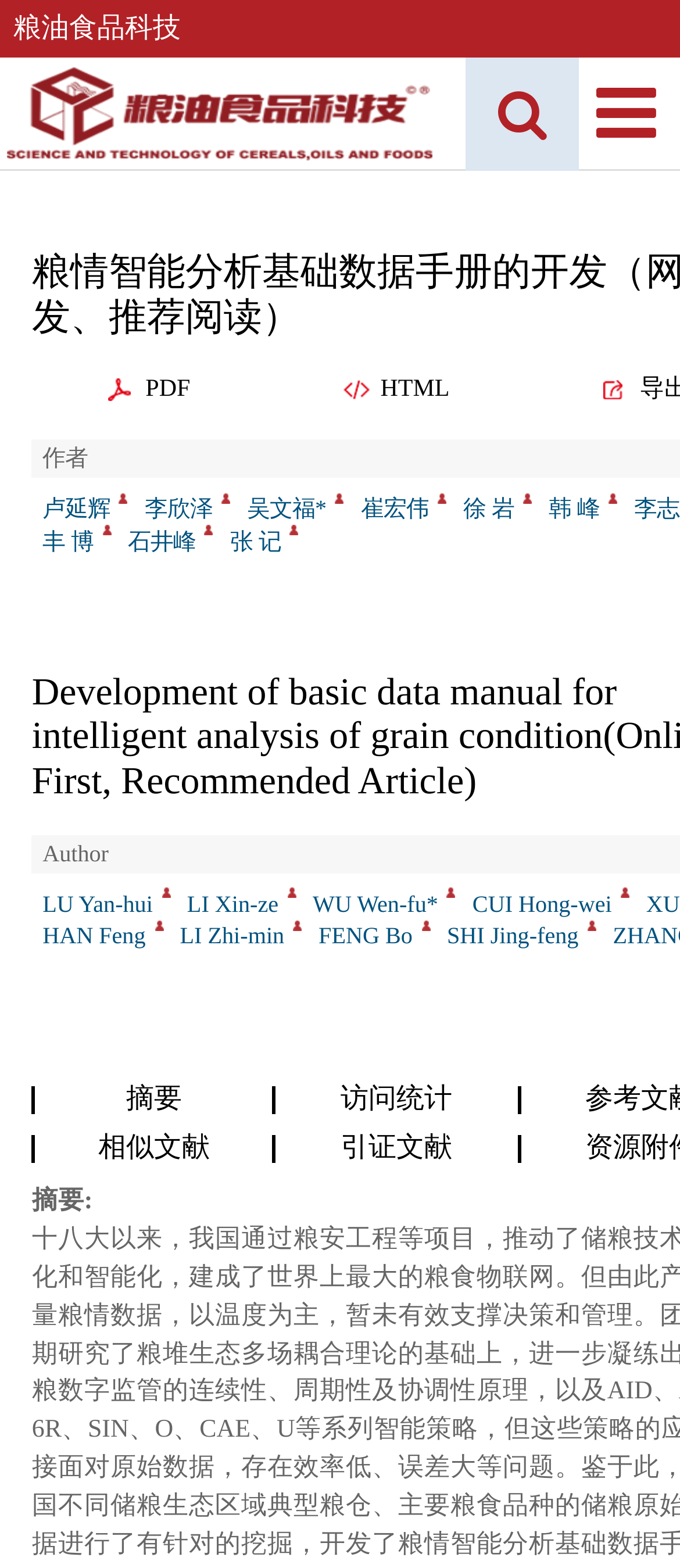Identify the bounding box coordinates for the region of the element that should be clicked to carry out the instruction: "view similar literature". The bounding box coordinates should be four float numbers between 0 and 1, i.e., [left, top, right, bottom].

[0.144, 0.722, 0.309, 0.741]